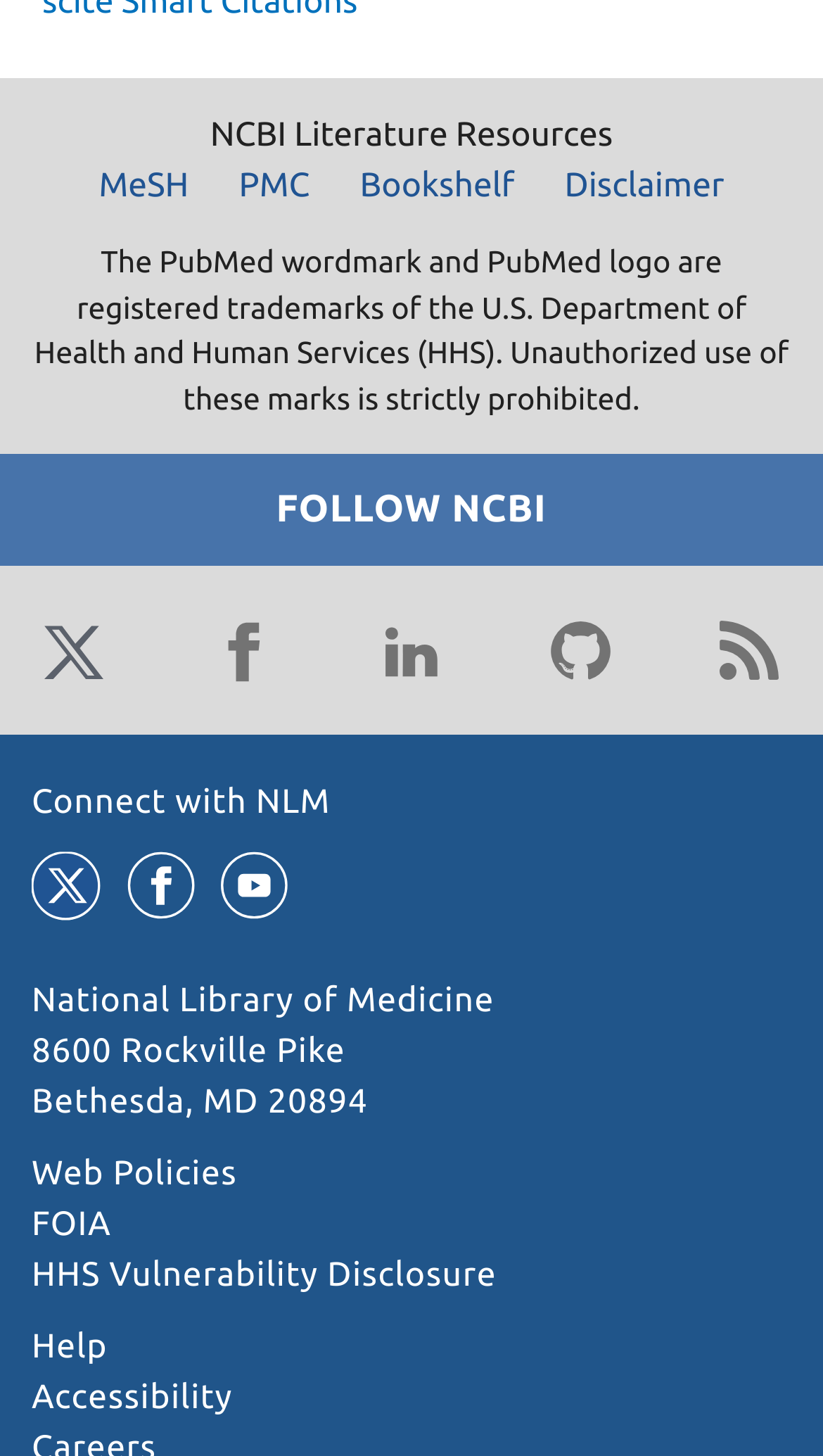Determine the bounding box coordinates of the region that needs to be clicked to achieve the task: "View Disclaimer".

[0.66, 0.109, 0.906, 0.144]